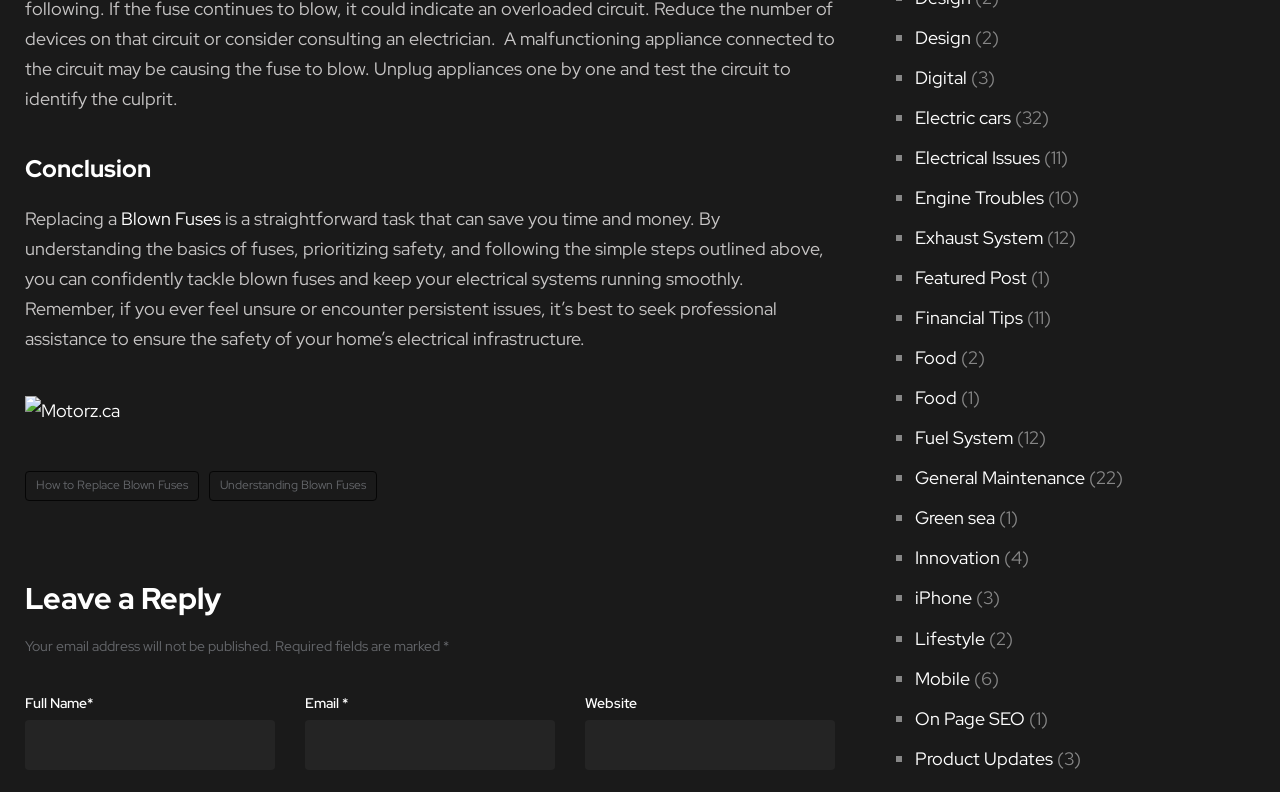Specify the bounding box coordinates of the area to click in order to follow the given instruction: "Click on the link 'Design'."

[0.715, 0.033, 0.759, 0.062]